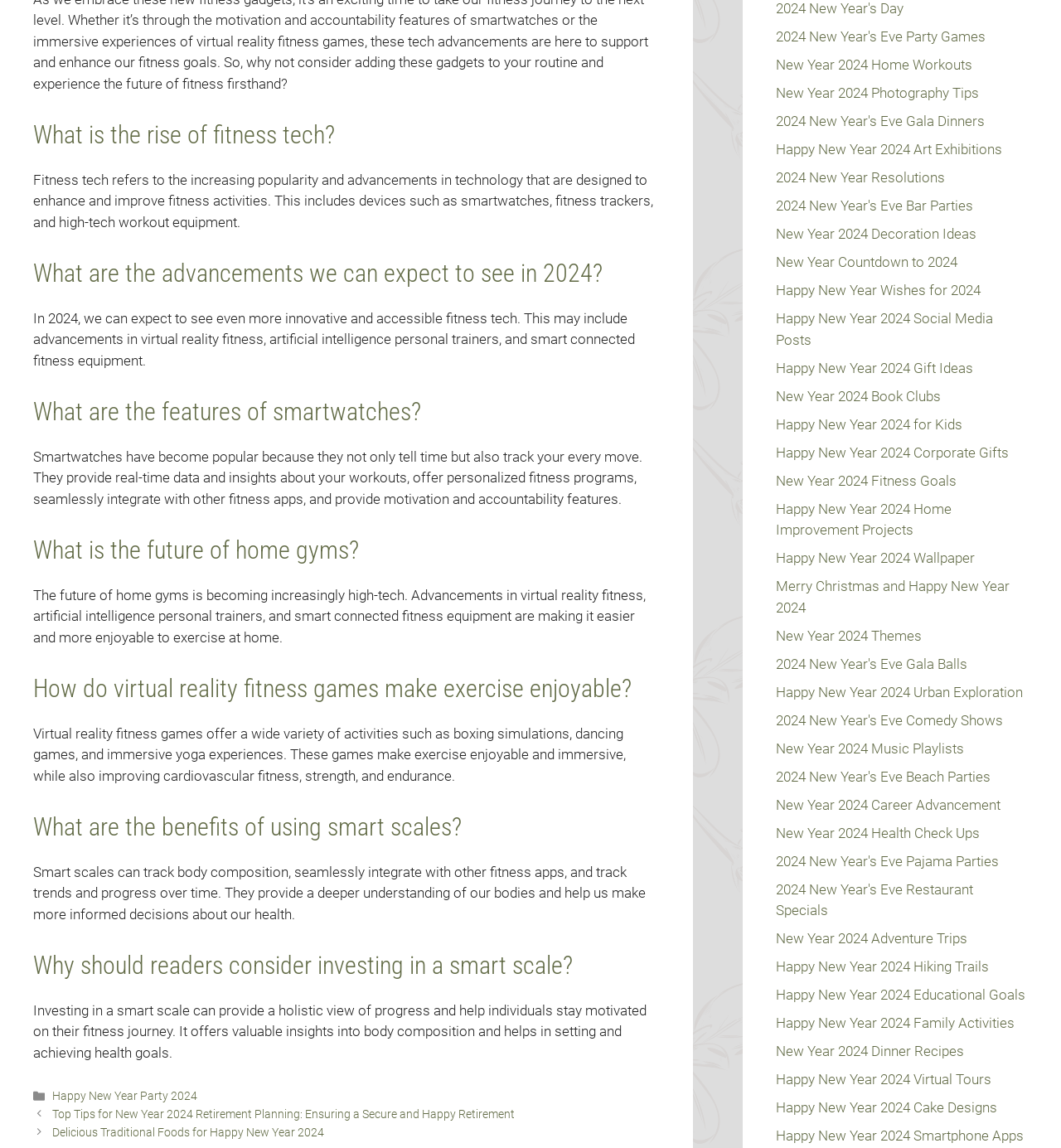Locate the bounding box of the UI element based on this description: "New Year 2024 Themes". Provide four float numbers between 0 and 1 as [left, top, right, bottom].

[0.731, 0.546, 0.869, 0.561]